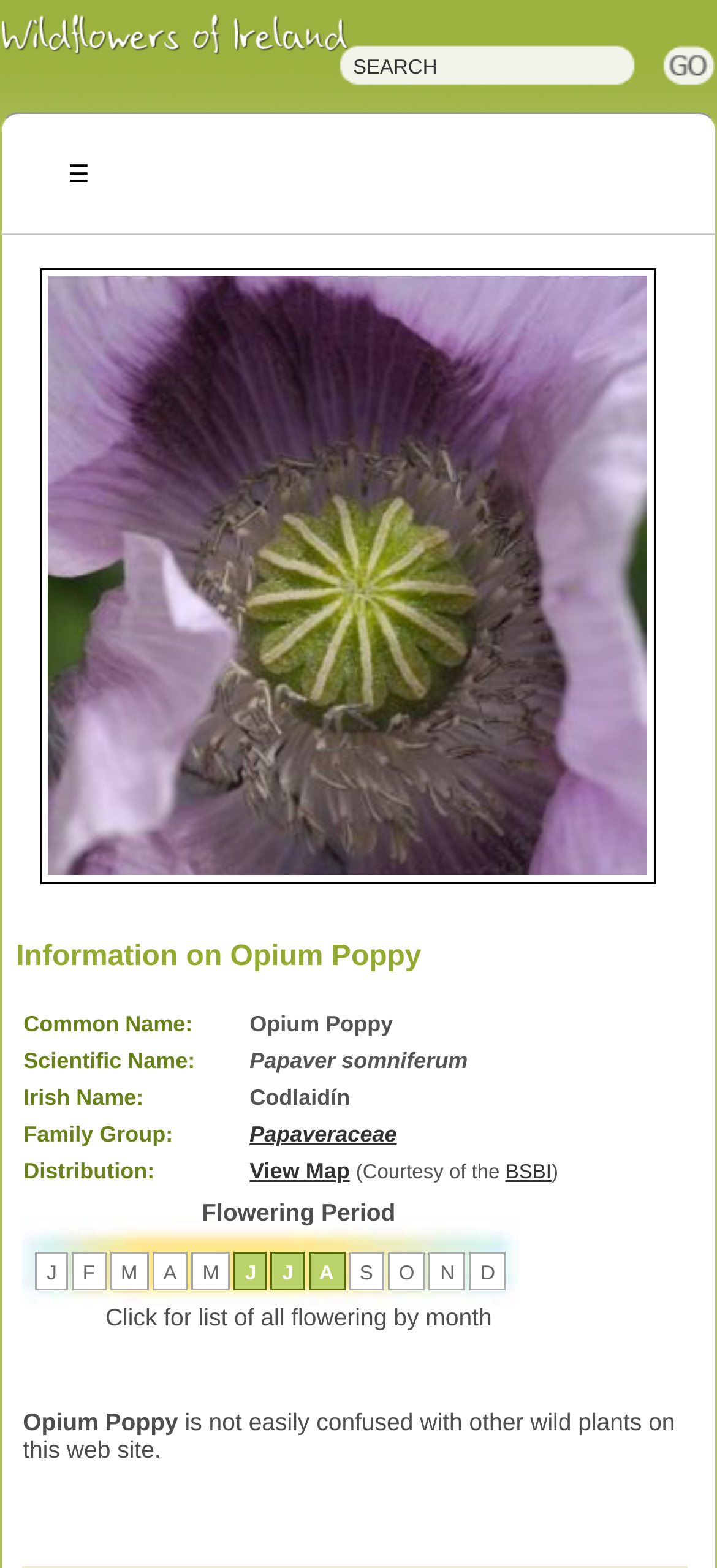What is the main heading displayed on the webpage? Please provide the text.

Irish Wildflowers Irish Wild Plants Irish Wild Flora Wildflowers of Ireland